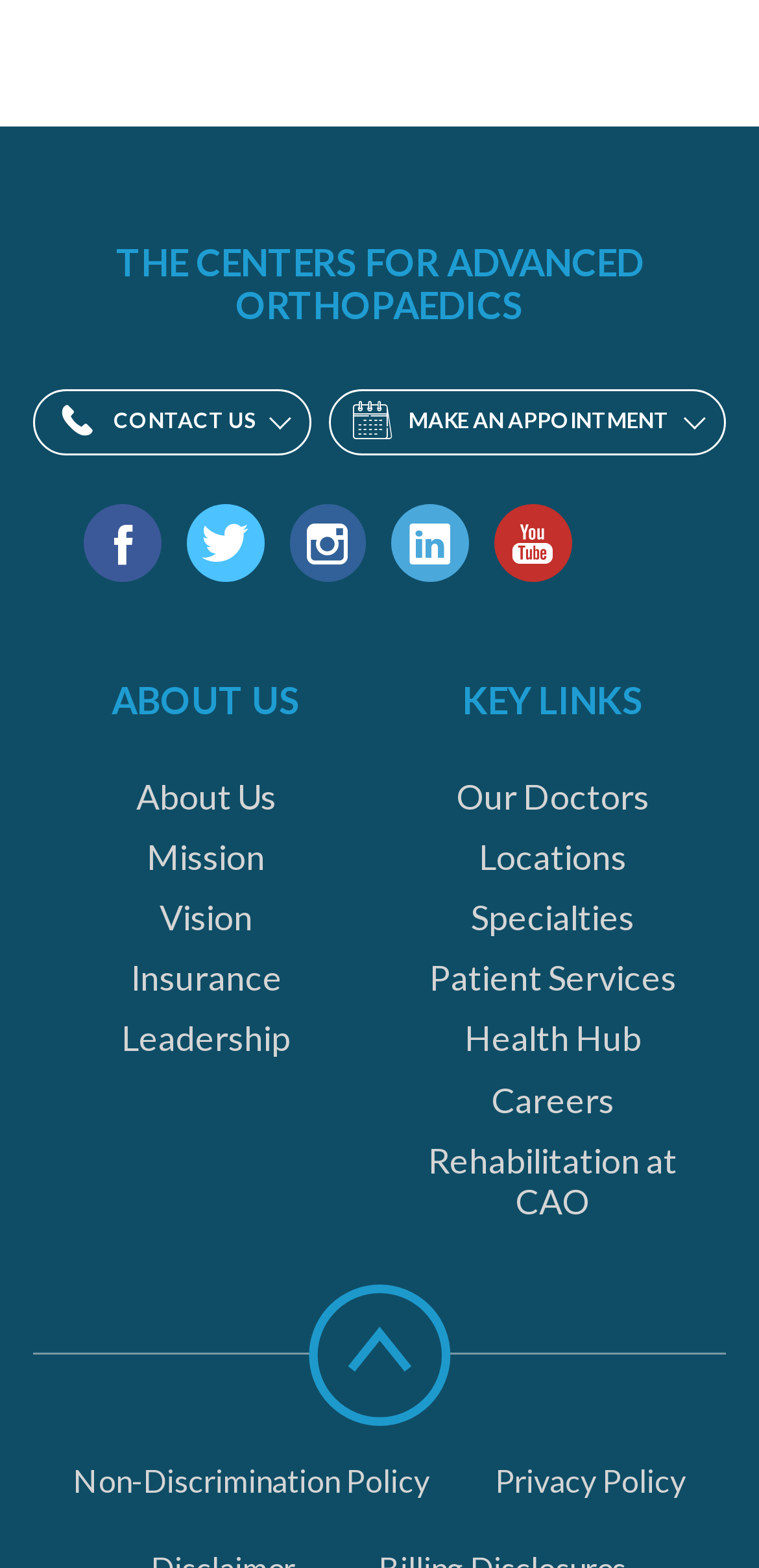From the given element description: "Privacy Policy", find the bounding box for the UI element. Provide the coordinates as four float numbers between 0 and 1, in the order [left, top, right, bottom].

[0.609, 0.916, 0.947, 0.973]